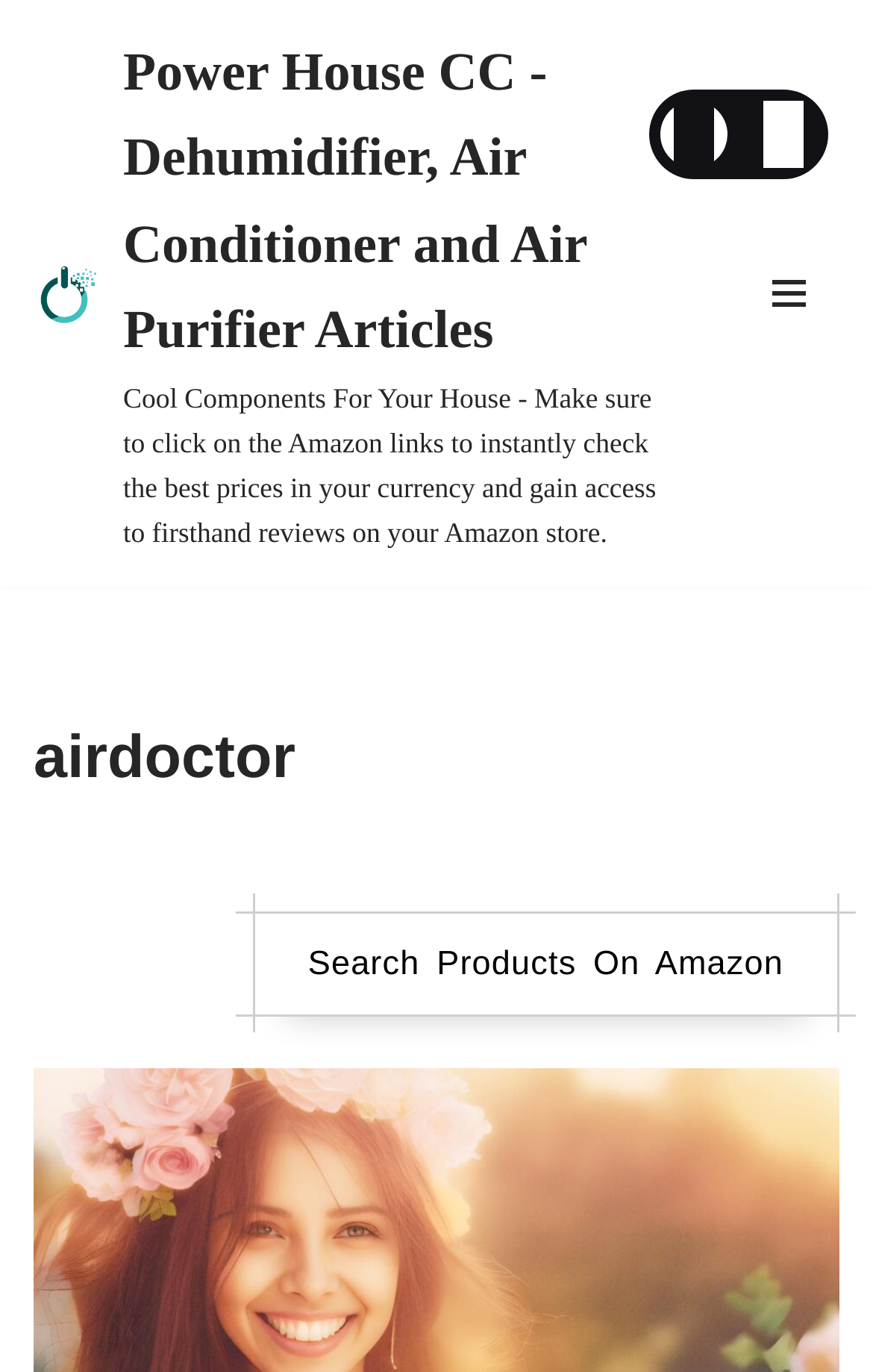Using the information shown in the image, answer the question with as much detail as possible: What is the content of the main paragraph on the webpage?

The main paragraph on the webpage is a link that contains the text 'Cool Components For Your House - Make sure to click on the Amazon links to instantly check the best prices in your currency and gain access to firsthand reviews on your Amazon store.'